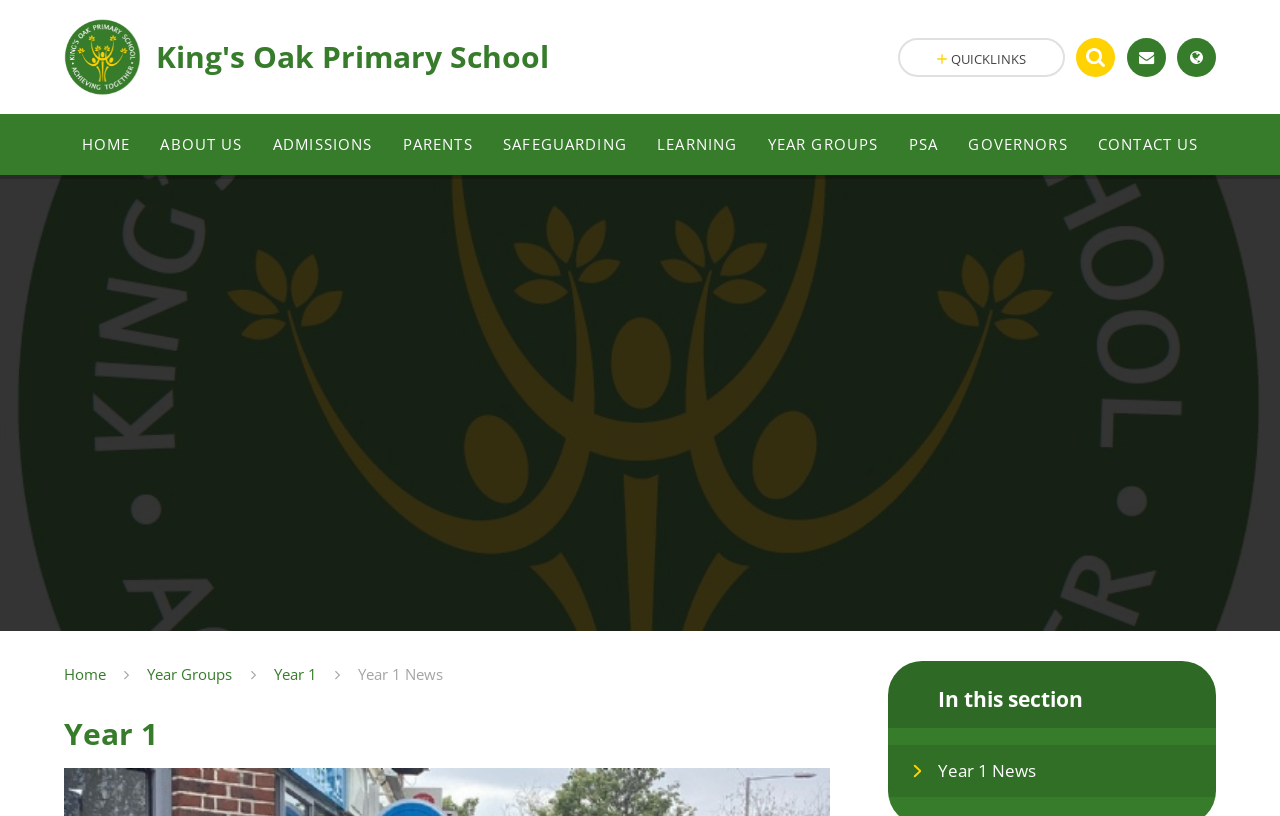Provide the bounding box for the UI element matching this description: "name="searchValue" placeholder="Search"".

[0.841, 0.047, 0.871, 0.094]